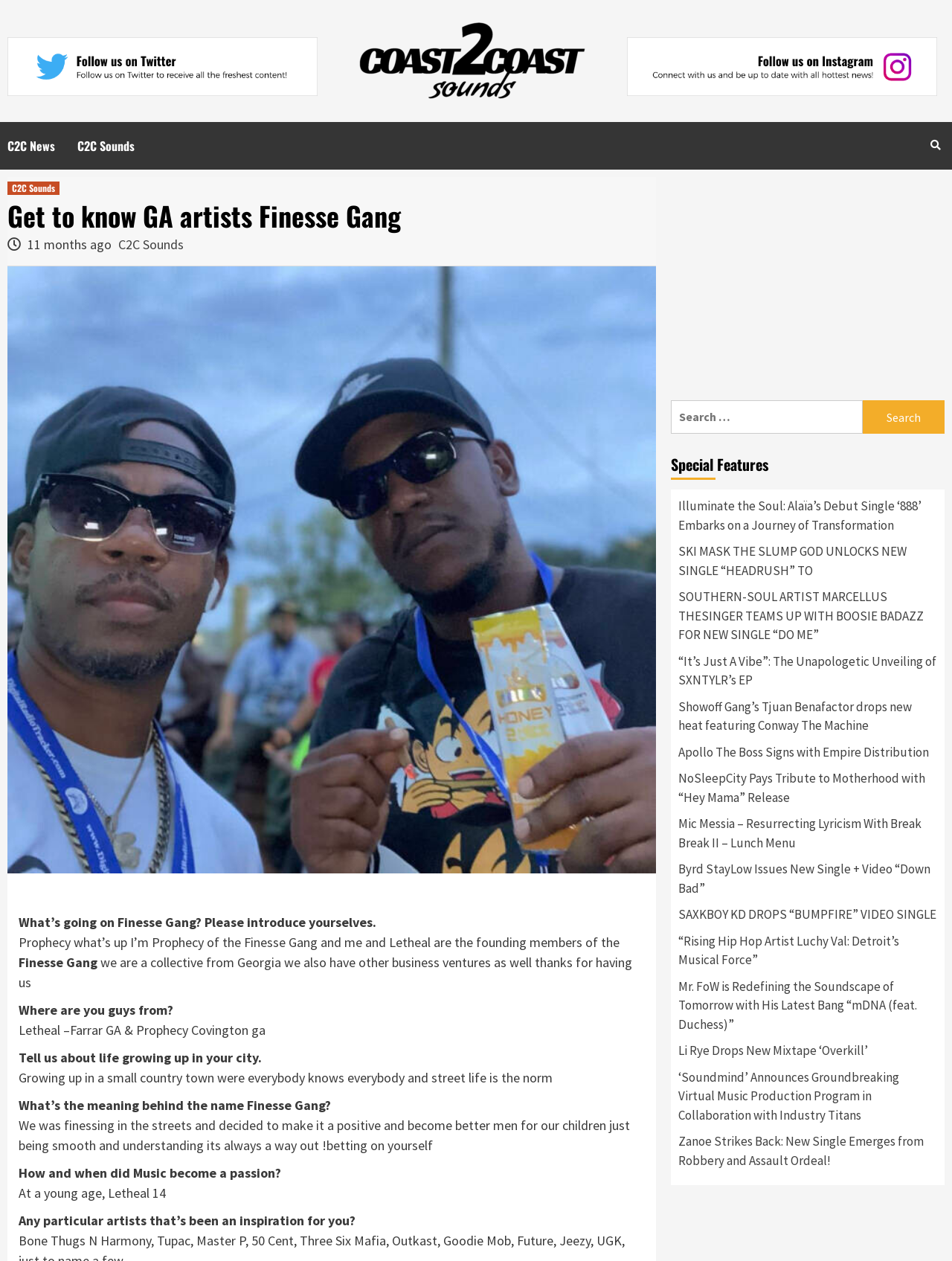Give the bounding box coordinates for the element described by: "title="Follow on Twitter"".

[0.008, 0.029, 0.333, 0.076]